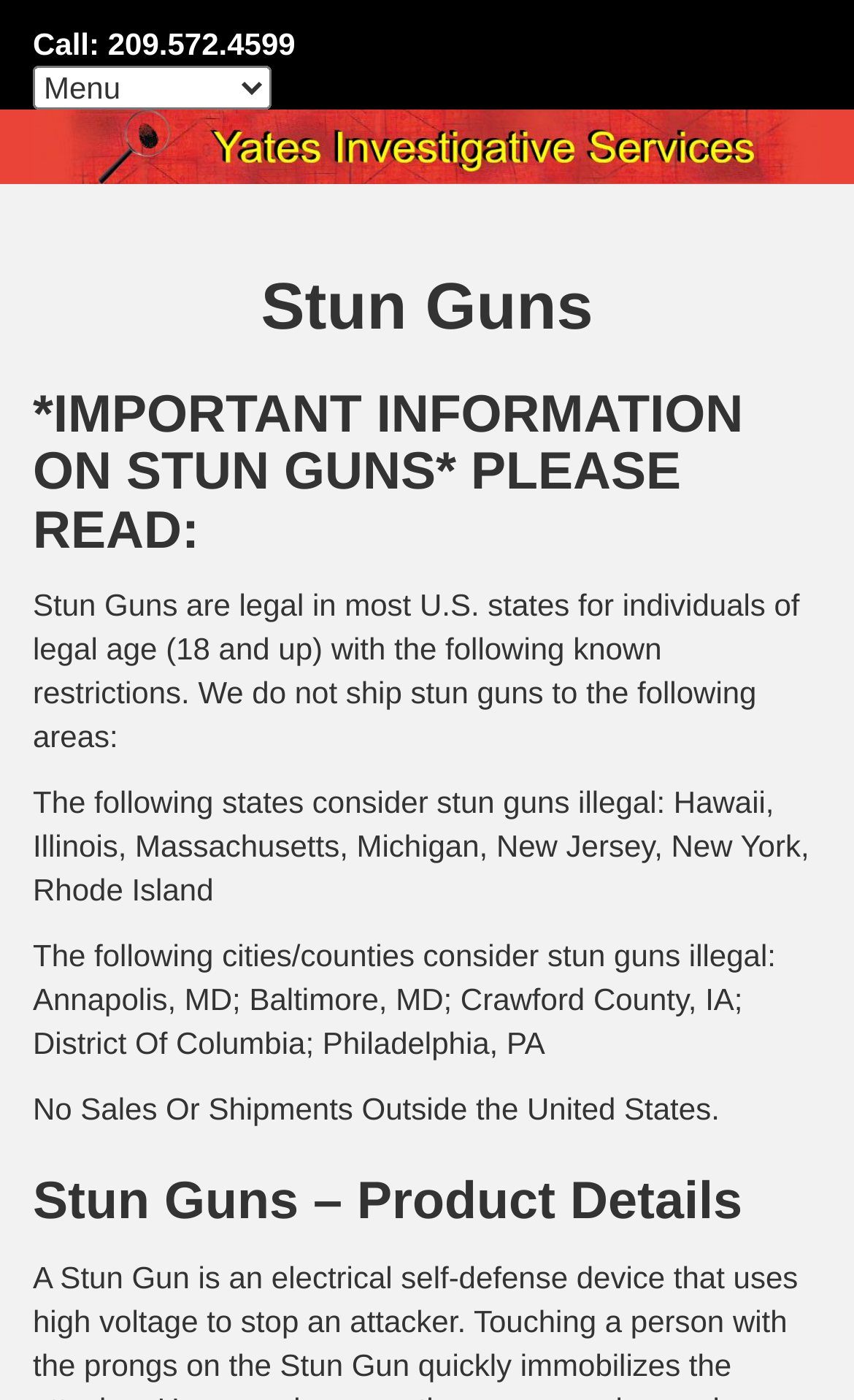Locate the UI element described by Call: 209.572.4599 and provide its bounding box coordinates. Use the format (top-left x, top-left y, bottom-right x, bottom-right y) with all values as floating point numbers between 0 and 1.

[0.038, 0.019, 0.346, 0.044]